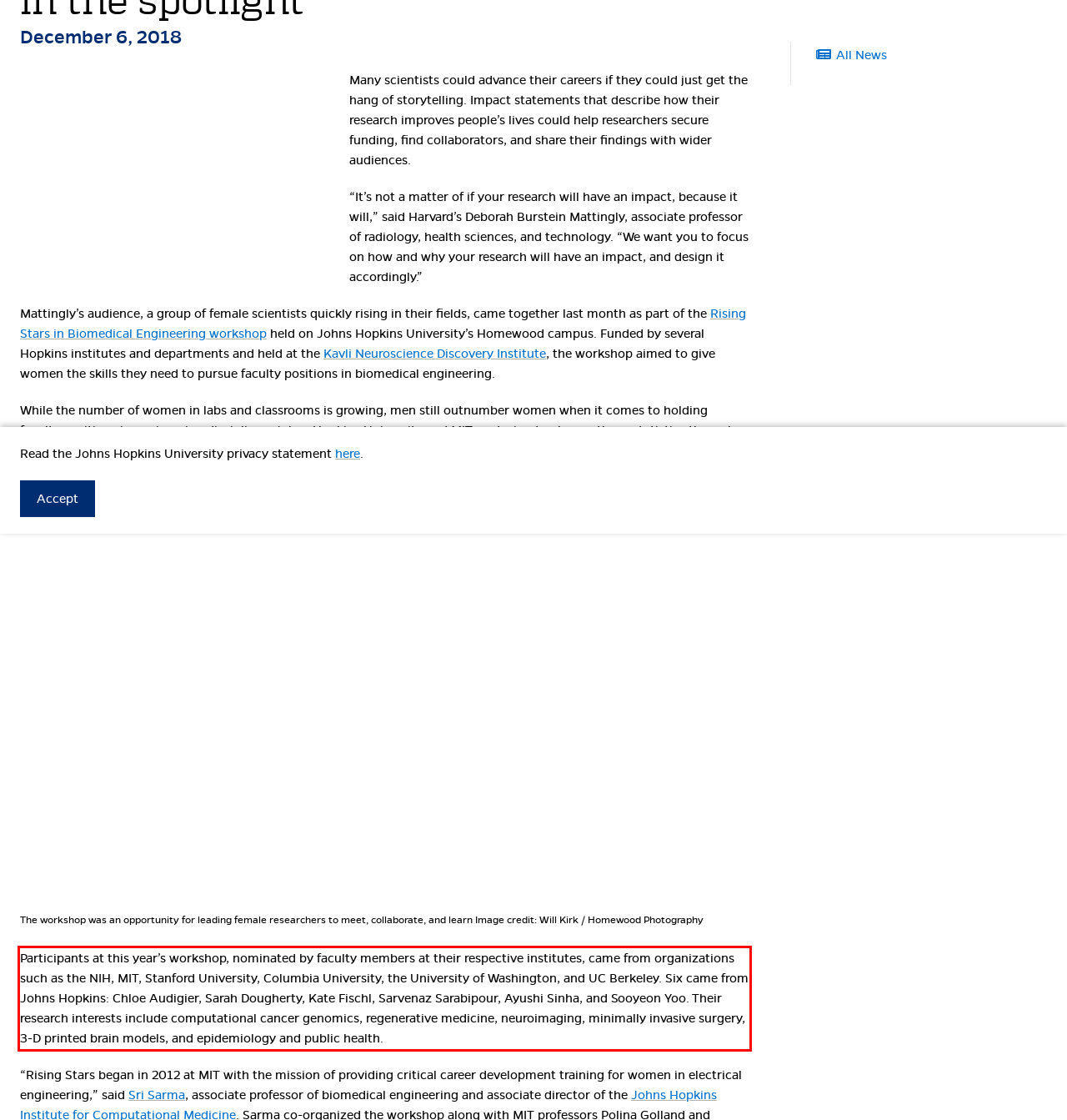Within the screenshot of a webpage, identify the red bounding box and perform OCR to capture the text content it contains.

Participants at this year’s workshop, nominated by faculty members at their respective institutes, came from organizations such as the NIH, MIT, Stanford University, Columbia University, the University of Washington, and UC Berkeley. Six came from Johns Hopkins: Chloe Audigier, Sarah Dougherty, Kate Fischl, Sarvenaz Sarabipour, Ayushi Sinha, and Sooyeon Yoo. Their research interests include computational cancer genomics, regenerative medicine, neuroimaging, minimally invasive surgery, 3-D printed brain models, and epidemiology and public health.